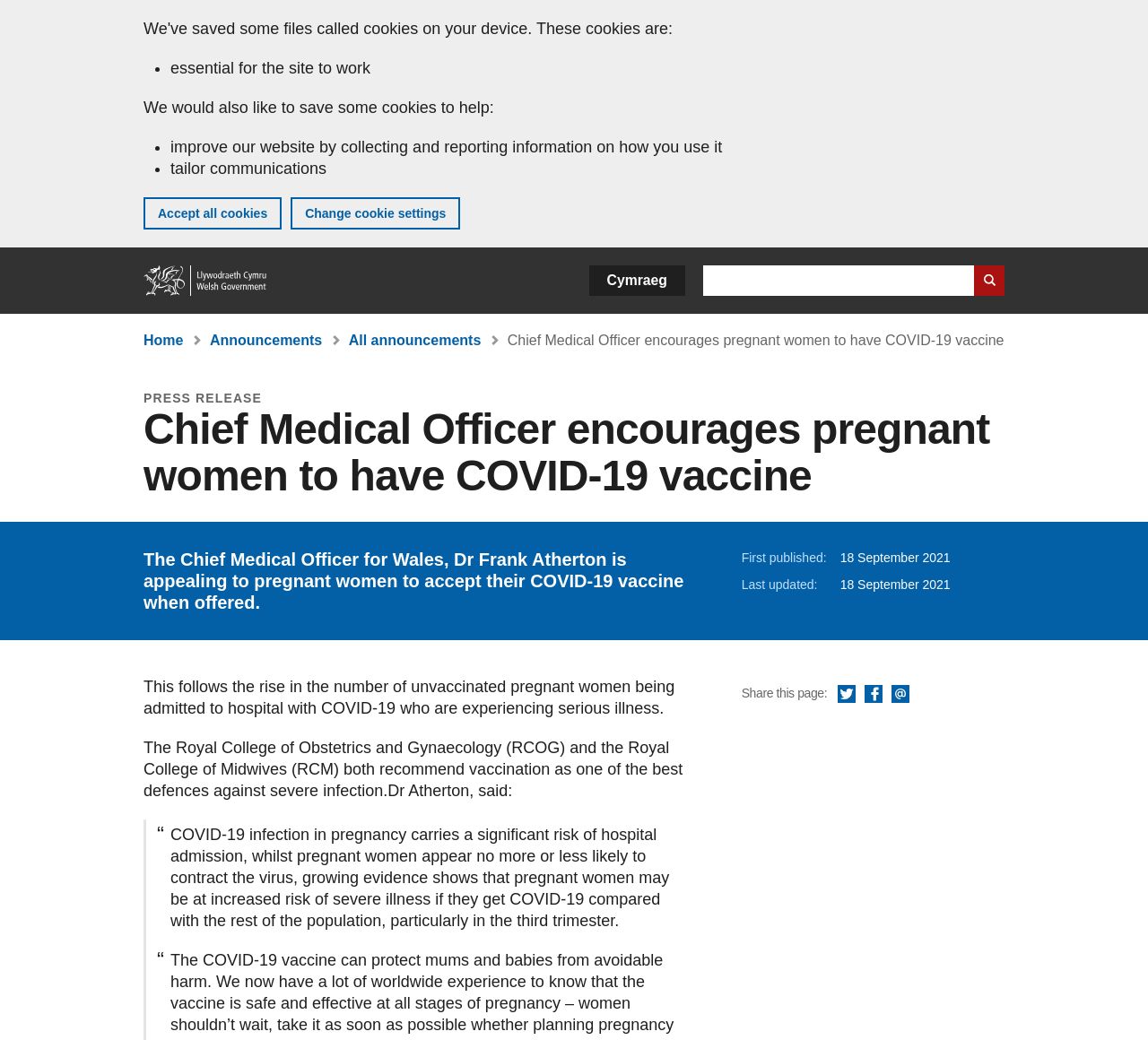From the element description: "Share this page via Facebook", extract the bounding box coordinates of the UI element. The coordinates should be expressed as four float numbers between 0 and 1, in the order [left, top, right, bottom].

[0.753, 0.659, 0.769, 0.678]